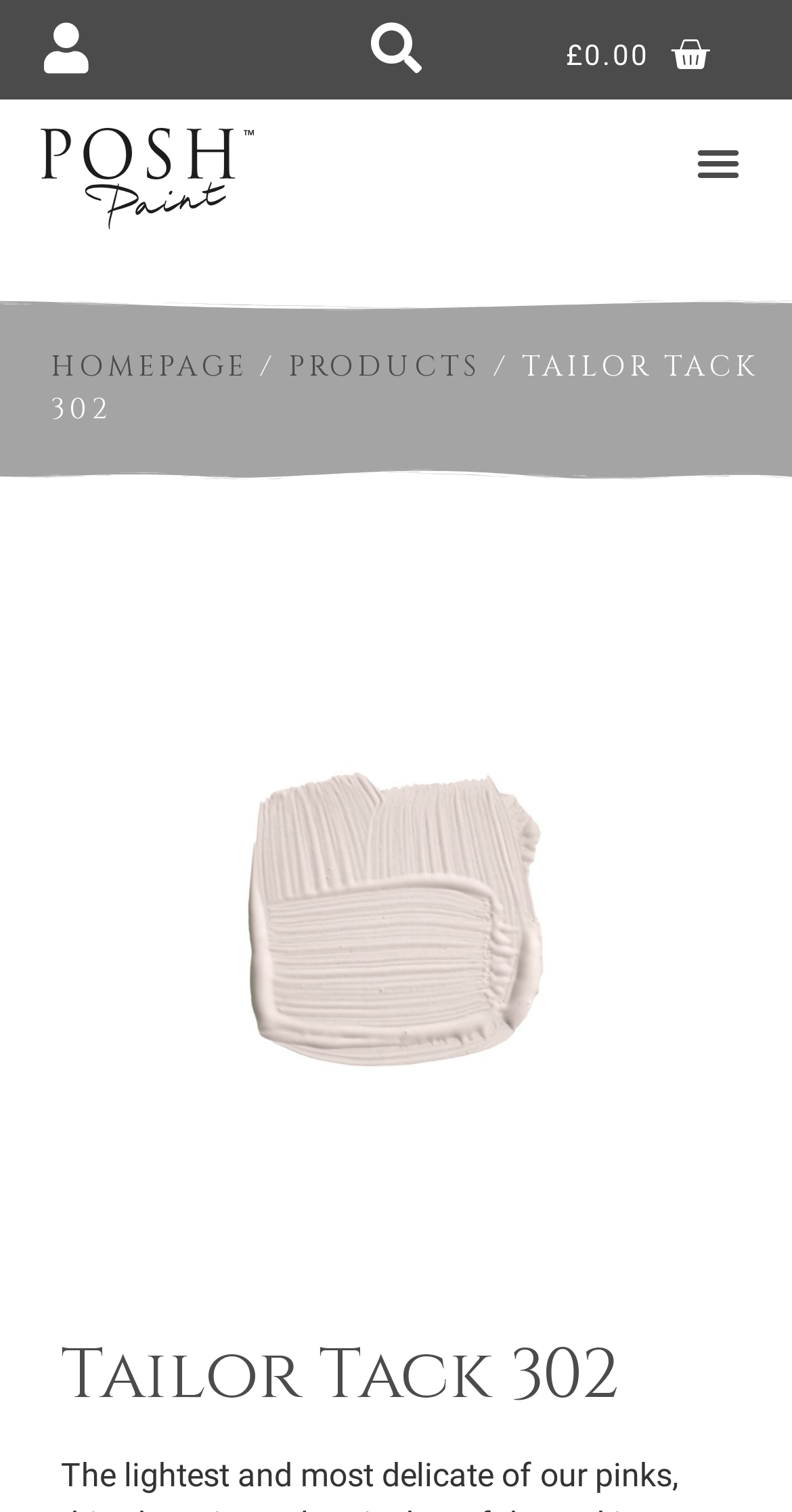Please analyze the image and give a detailed answer to the question:
What are the main navigation options?

I found the answer by looking at the link elements in the navigation section of the webpage. The main navigation options are HOMEPAGE and PRODUCTS, which are likely the main categories of the website.